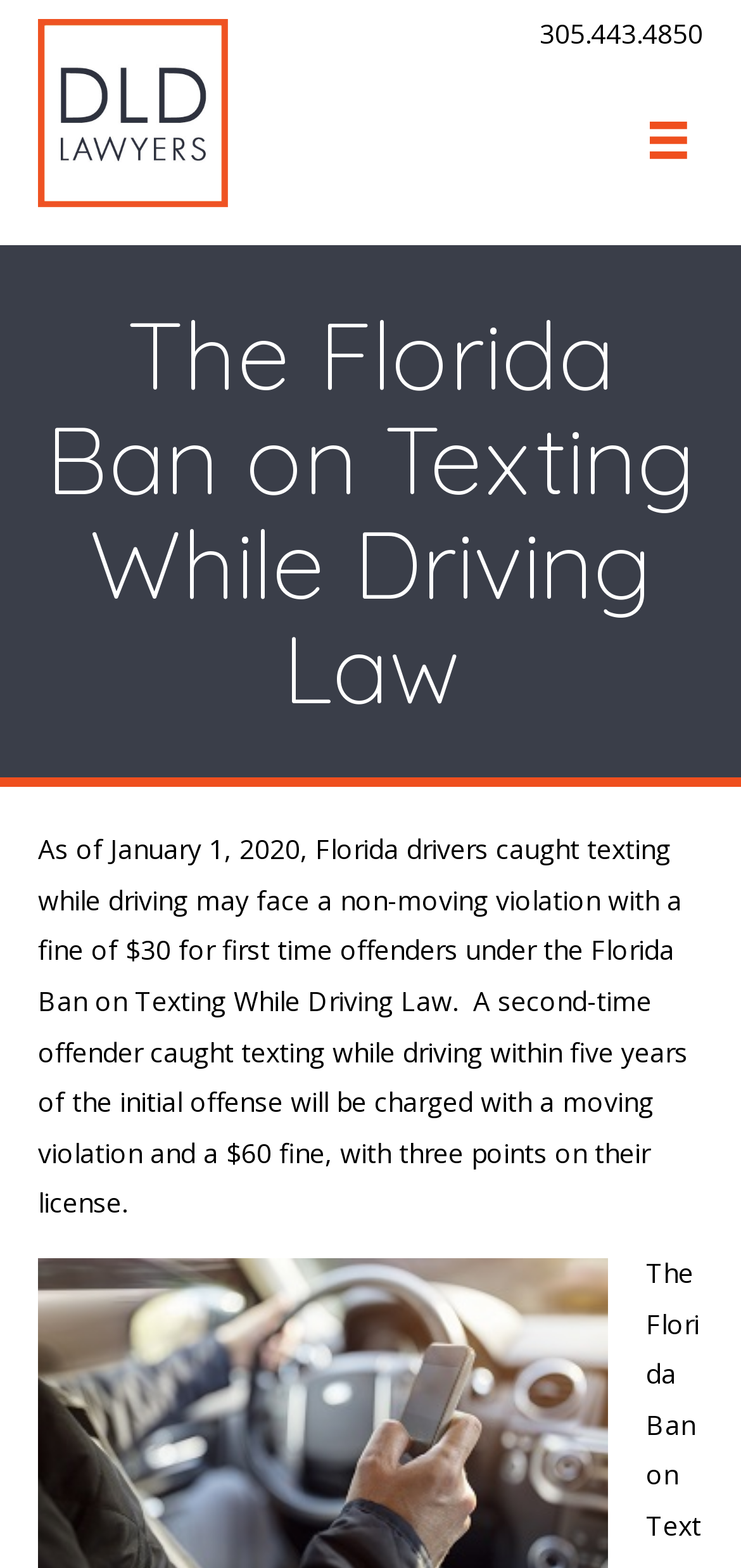Answer the question below in one word or phrase:
How many points will a second-time offender get on their license?

3